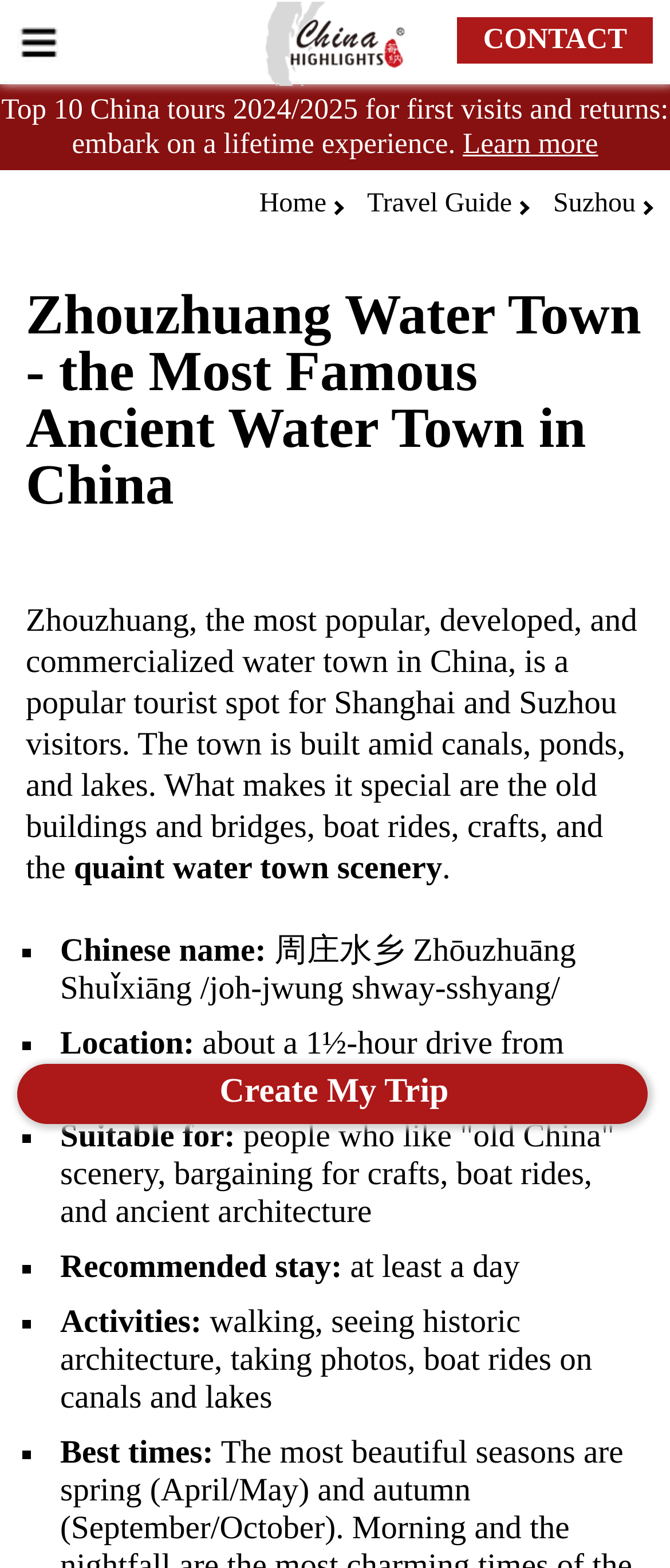What is the name of the water town?
From the image, respond using a single word or phrase.

Zhouzhuang